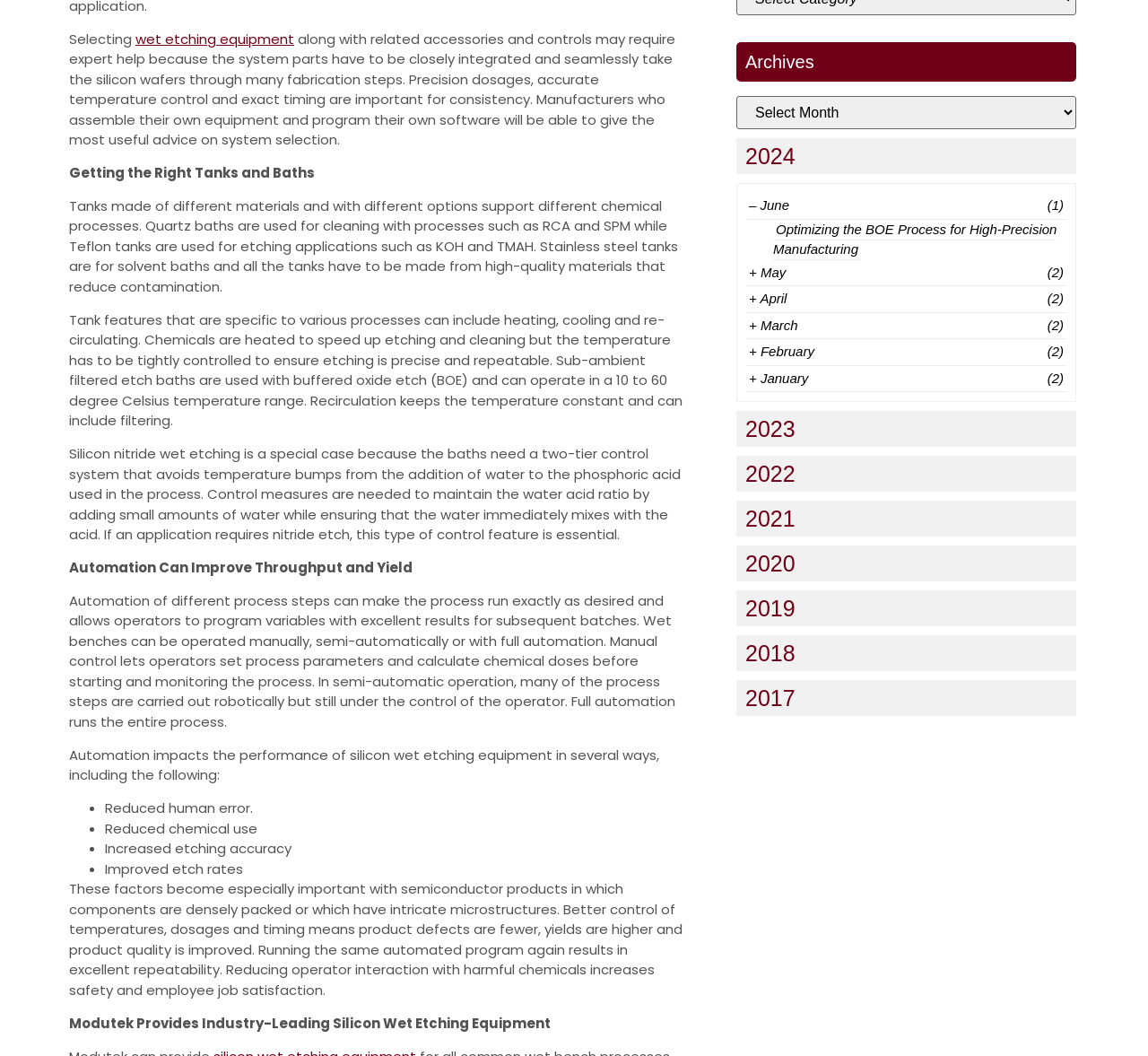For the following element description, predict the bounding box coordinates in the format (top-left x, top-left y, bottom-right x, bottom-right y). All values should be floating point numbers between 0 and 1. Description: + April (2)

[0.65, 0.271, 0.929, 0.296]